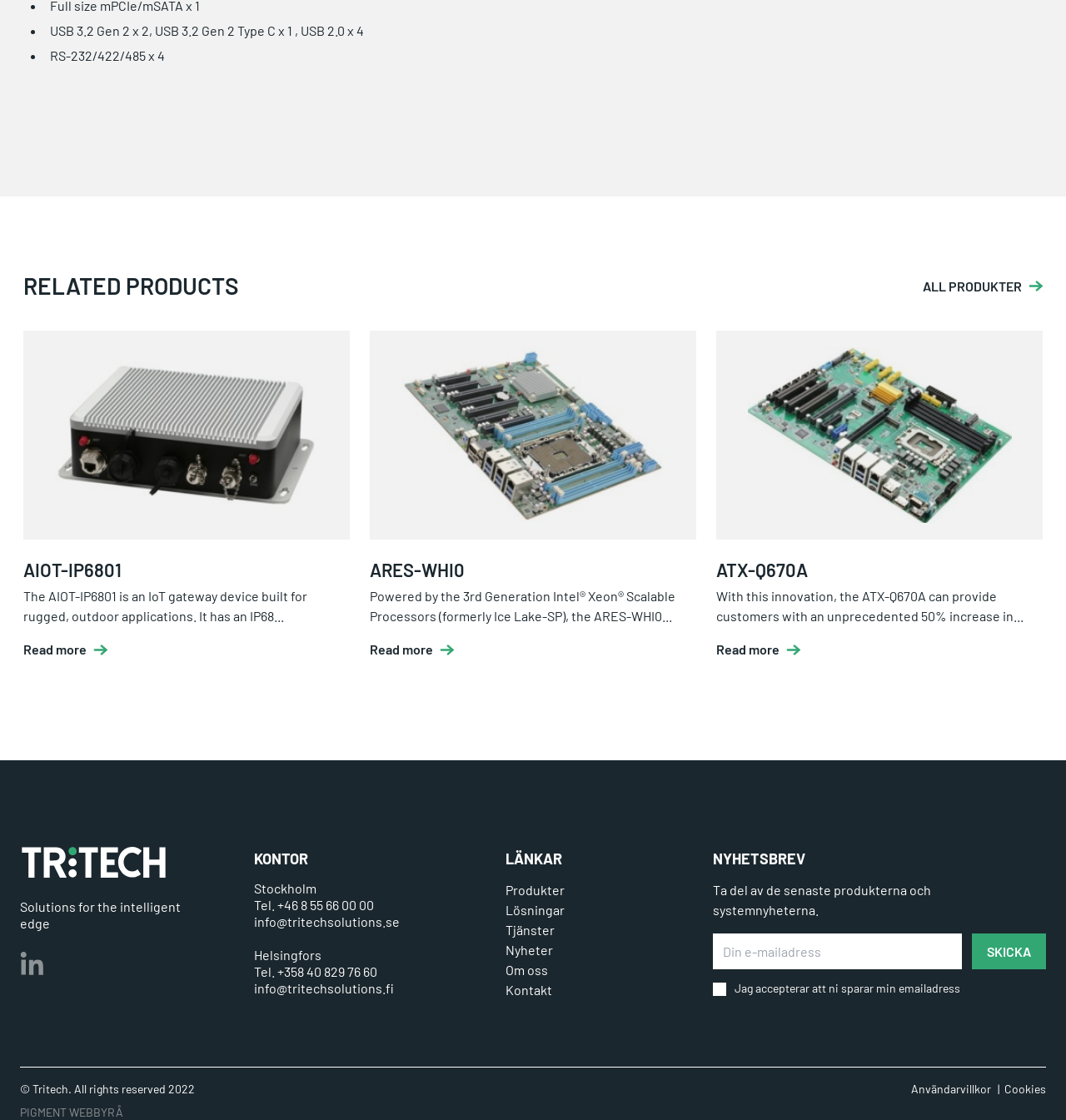Please provide a one-word or short phrase answer to the question:
How many products are listed in the 'RELATED PRODUCTS' section?

3